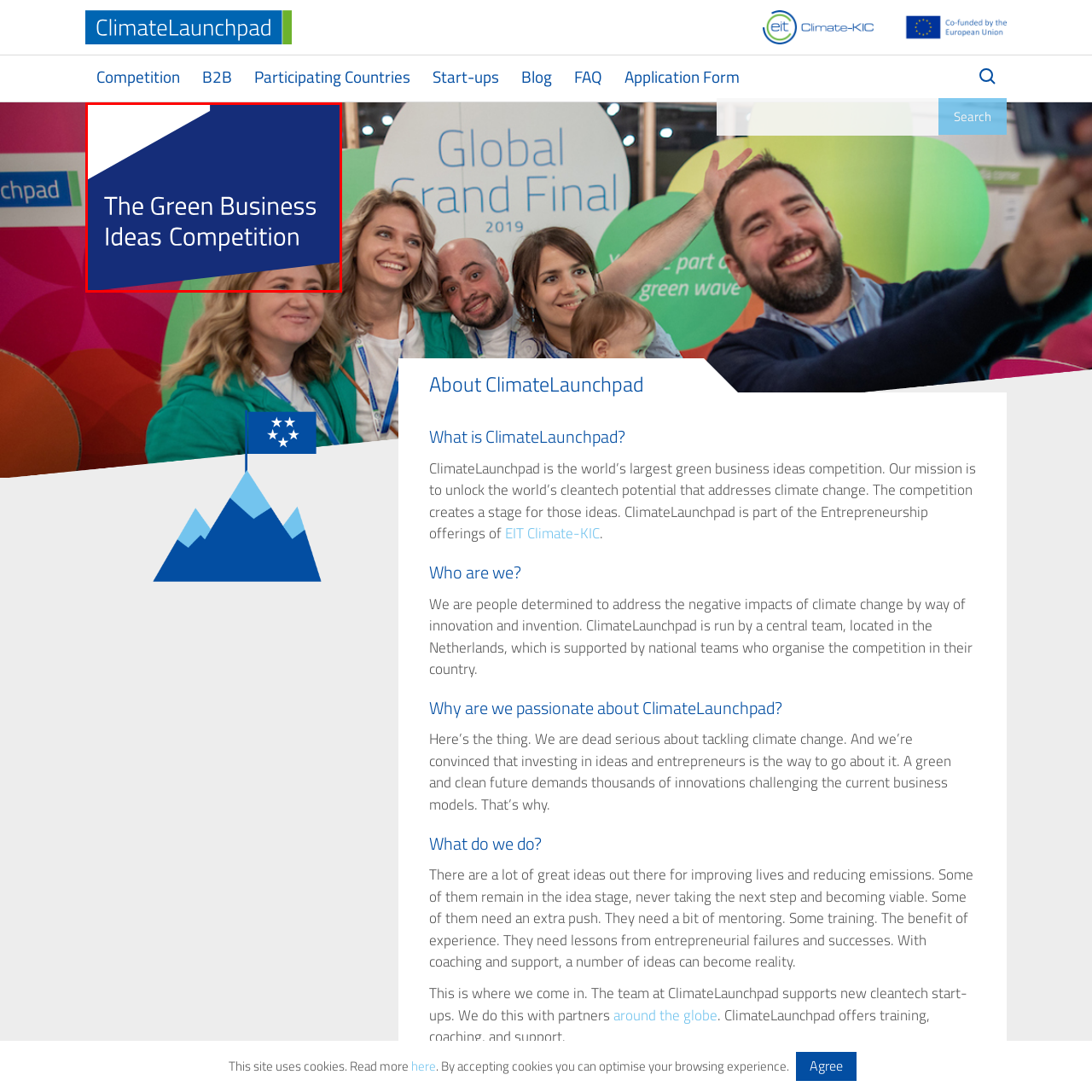View the part of the image surrounded by red, What is the purpose of the competition? Respond with a concise word or phrase.

Tackling climate change